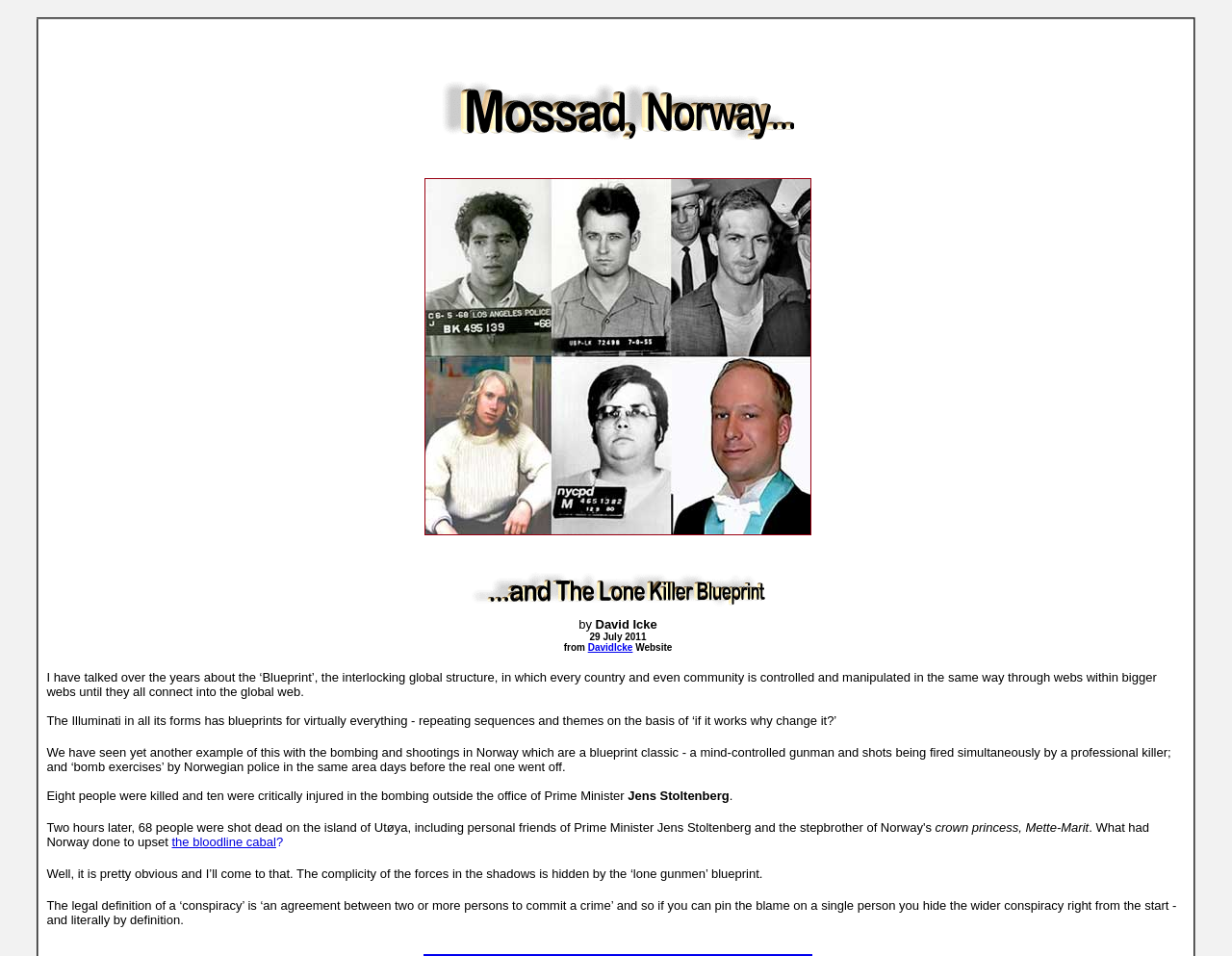What is the term used to describe the interlocking global structure?
Refer to the screenshot and deliver a thorough answer to the question presented.

The term used to describe the interlocking global structure is 'The Blueprint', which is mentioned in the article as a concept that is used to control and manipulate countries and communities.